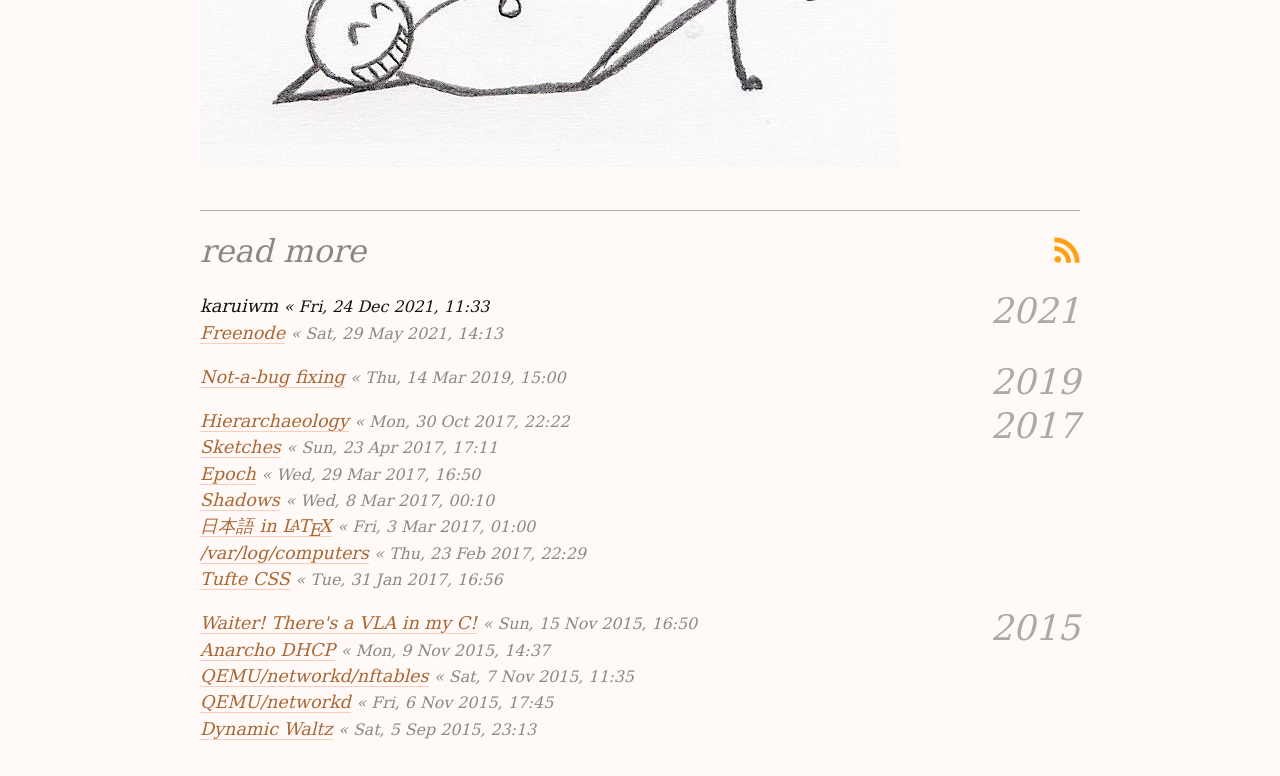What is the title of the first link under the '2021' heading?
From the image, provide a succinct answer in one word or a short phrase.

karuiwm